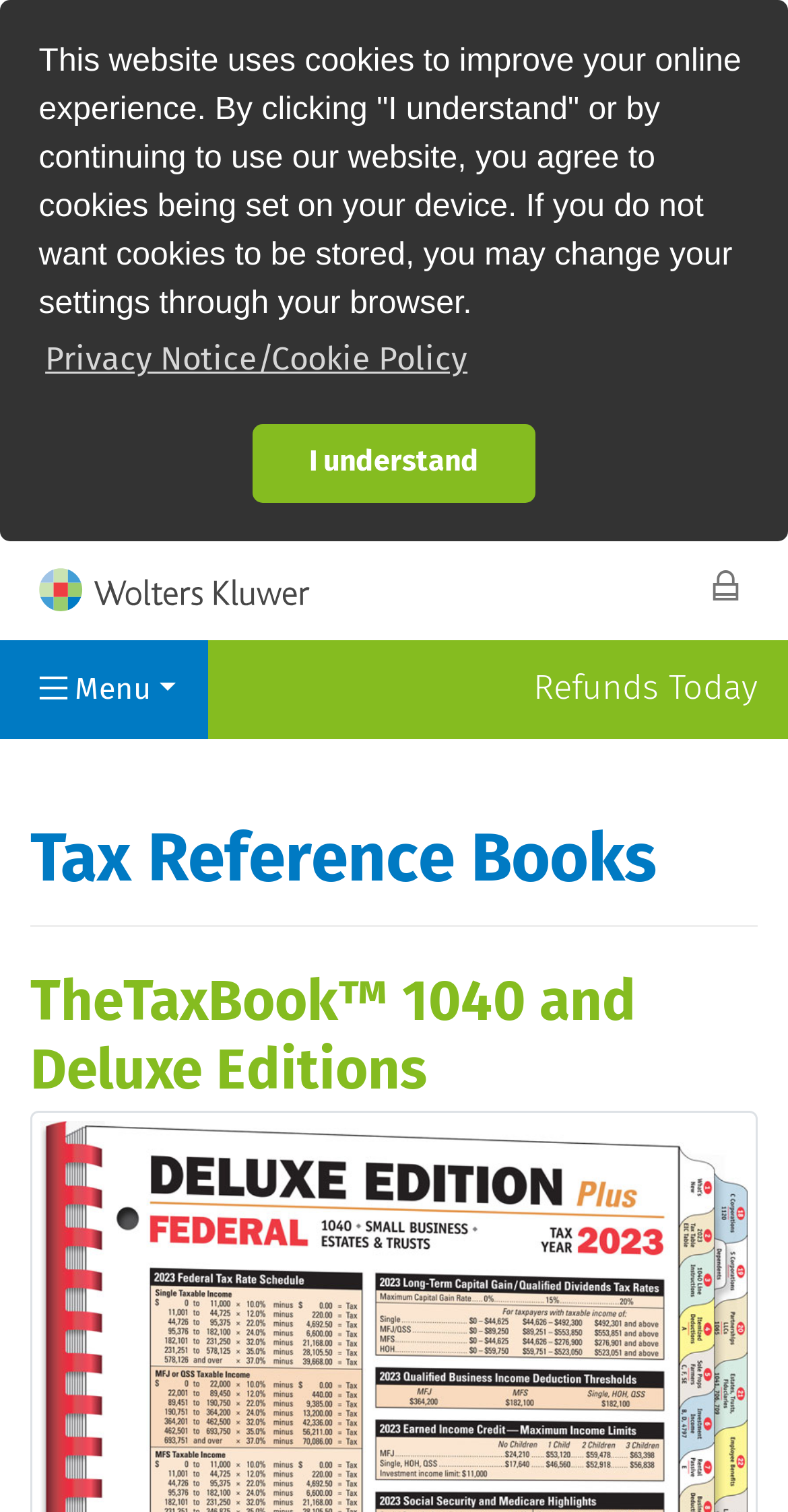What is the name of the website?
Could you give a comprehensive explanation in response to this question?

I found the name of the website by looking at the StaticText element with the bounding box coordinates [0.677, 0.441, 0.962, 0.469] and the text 'Refunds Today'.